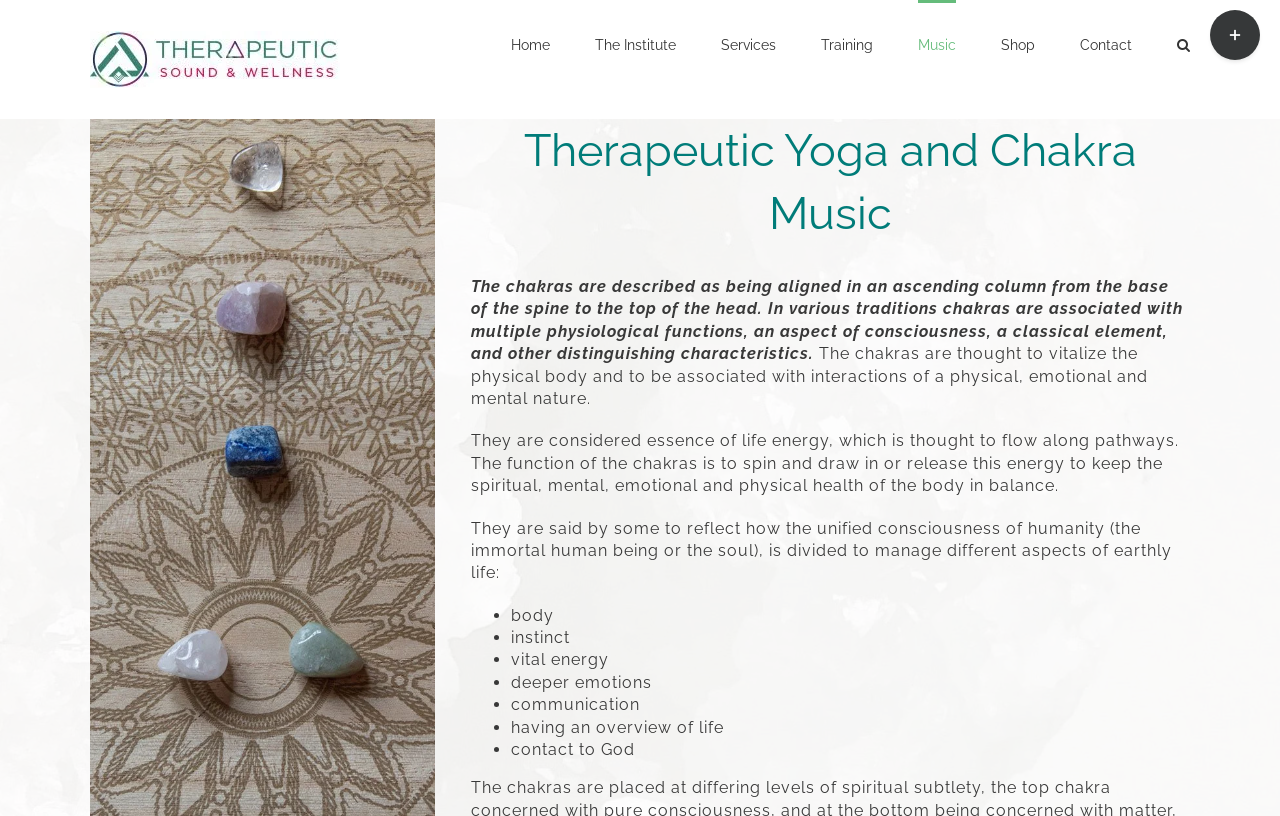Identify the bounding box coordinates of the clickable region to carry out the given instruction: "Click the Therapeutic Sound and Wellness Logo".

[0.07, 0.038, 0.266, 0.108]